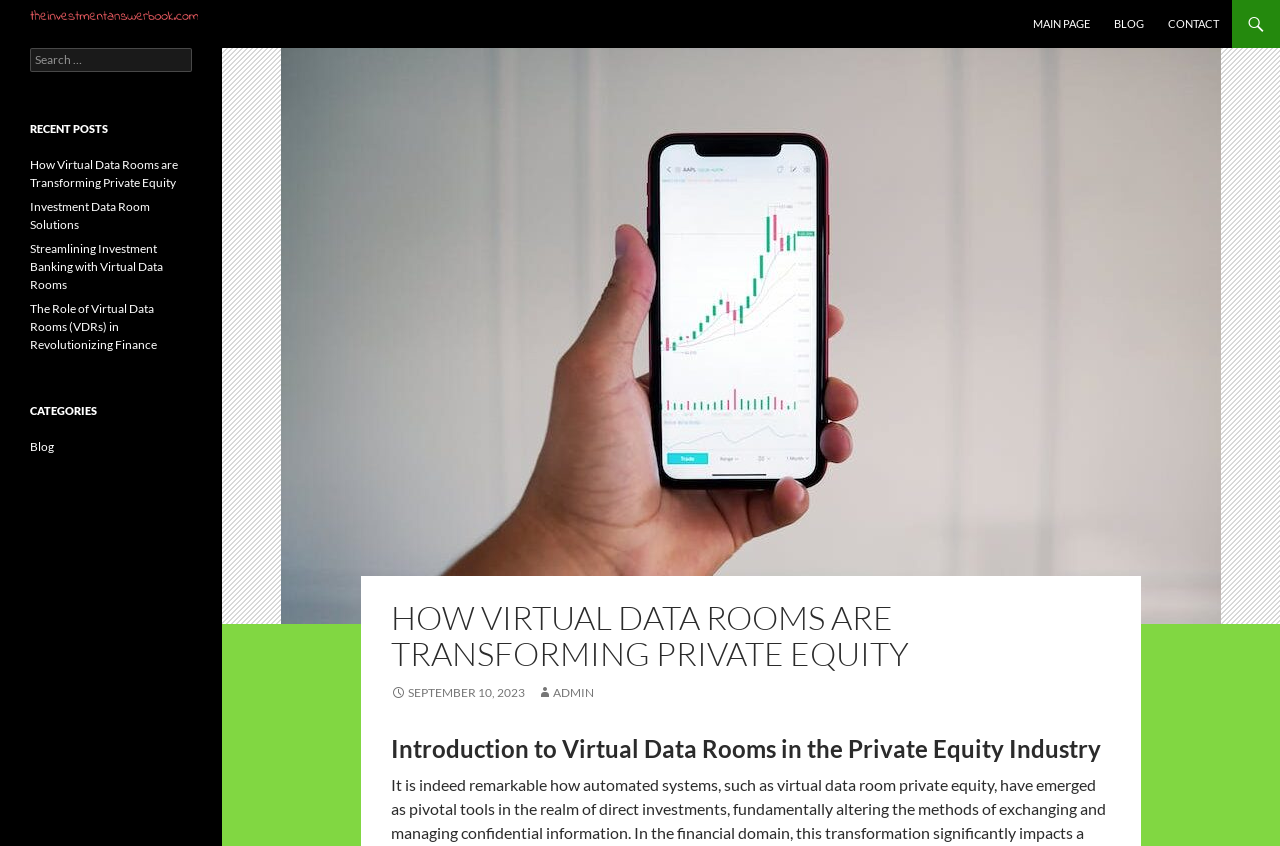Could you provide the bounding box coordinates for the portion of the screen to click to complete this instruction: "Contact us"?

[0.903, 0.0, 0.962, 0.057]